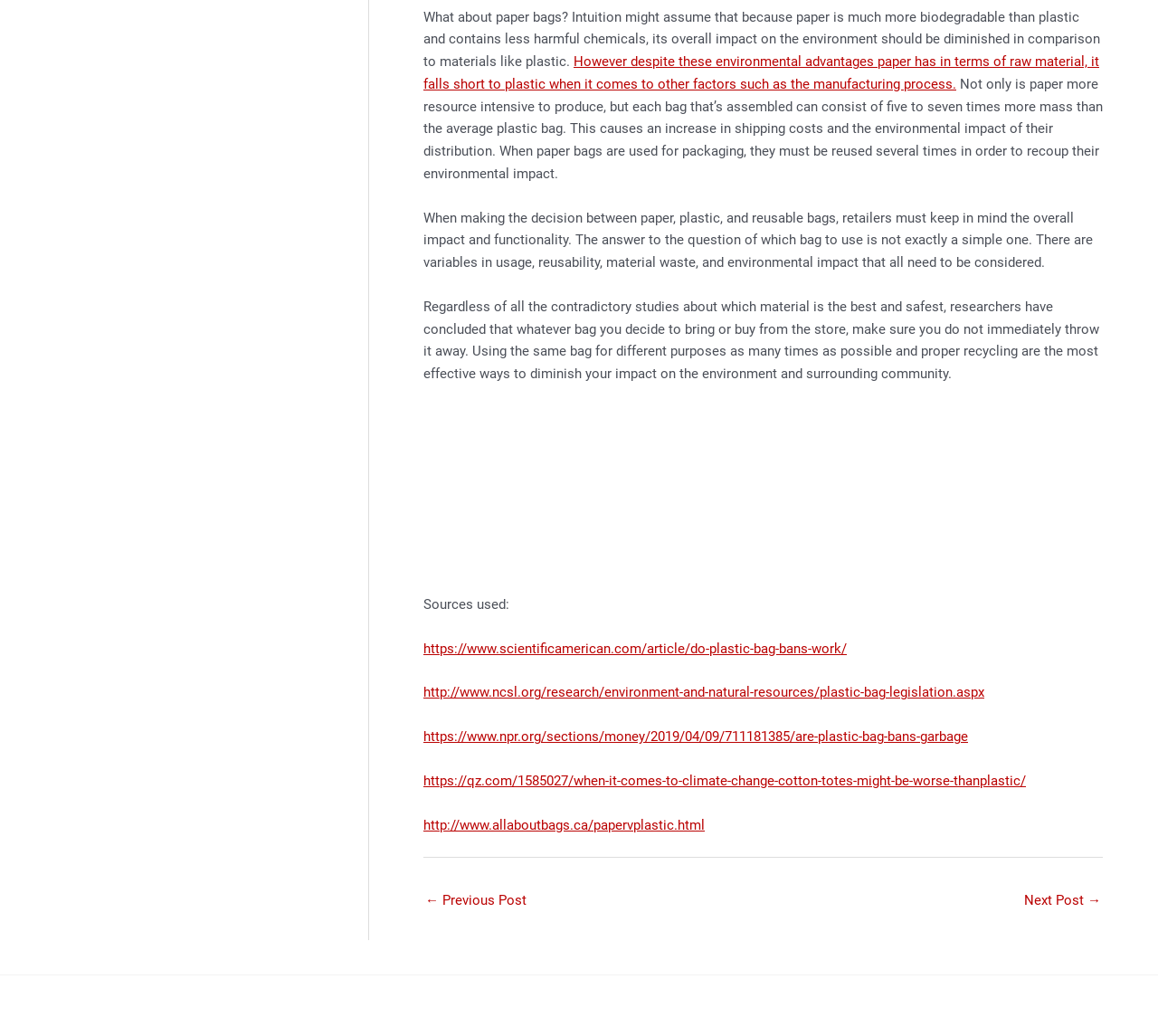Please pinpoint the bounding box coordinates for the region I should click to adhere to this instruction: "Explore the comparison between paper and plastic bags".

[0.366, 0.052, 0.949, 0.089]